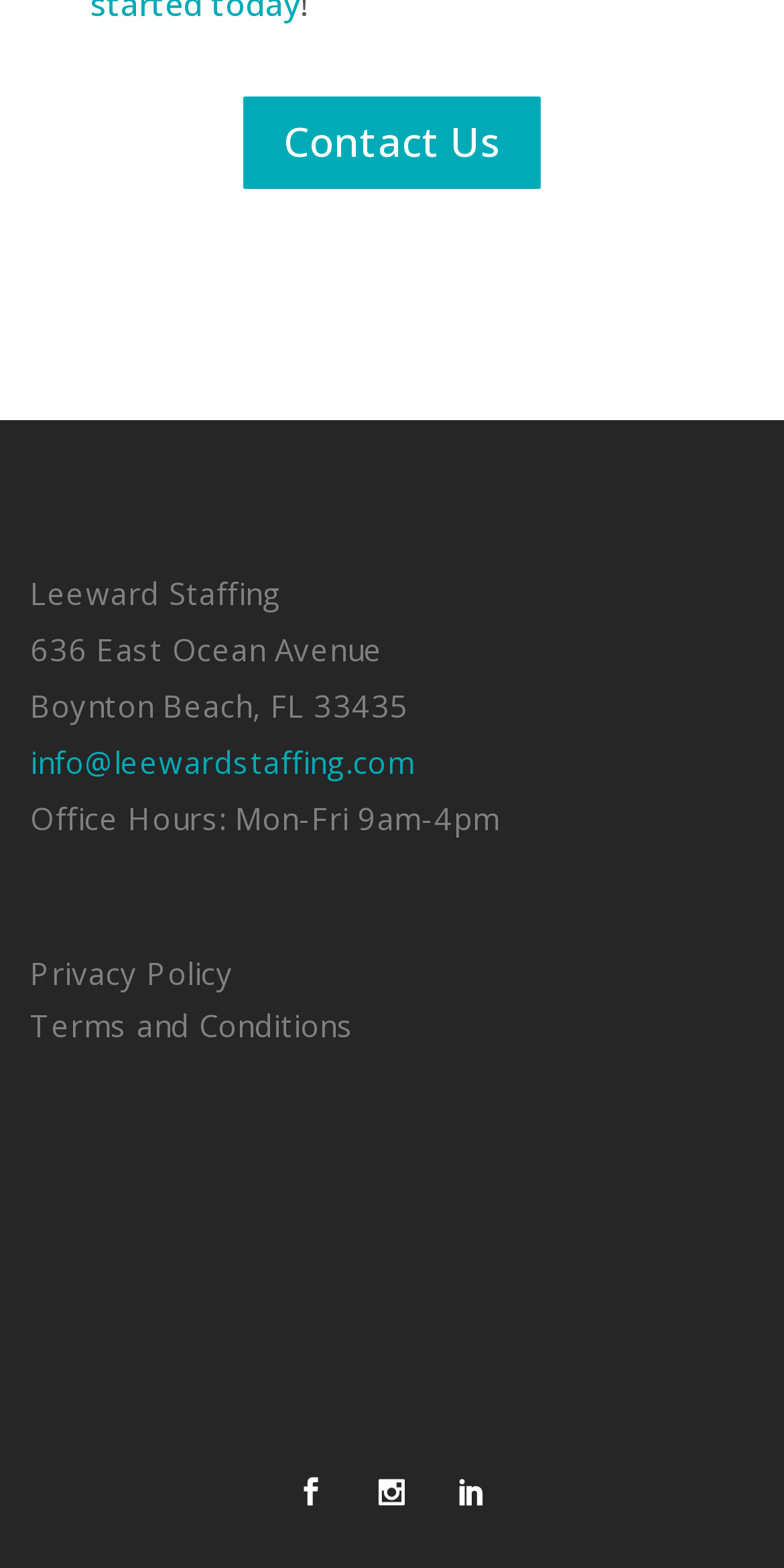Based on the element description: "Privacy Policy", identify the bounding box coordinates for this UI element. The coordinates must be four float numbers between 0 and 1, listed as [left, top, right, bottom].

[0.038, 0.608, 0.297, 0.634]